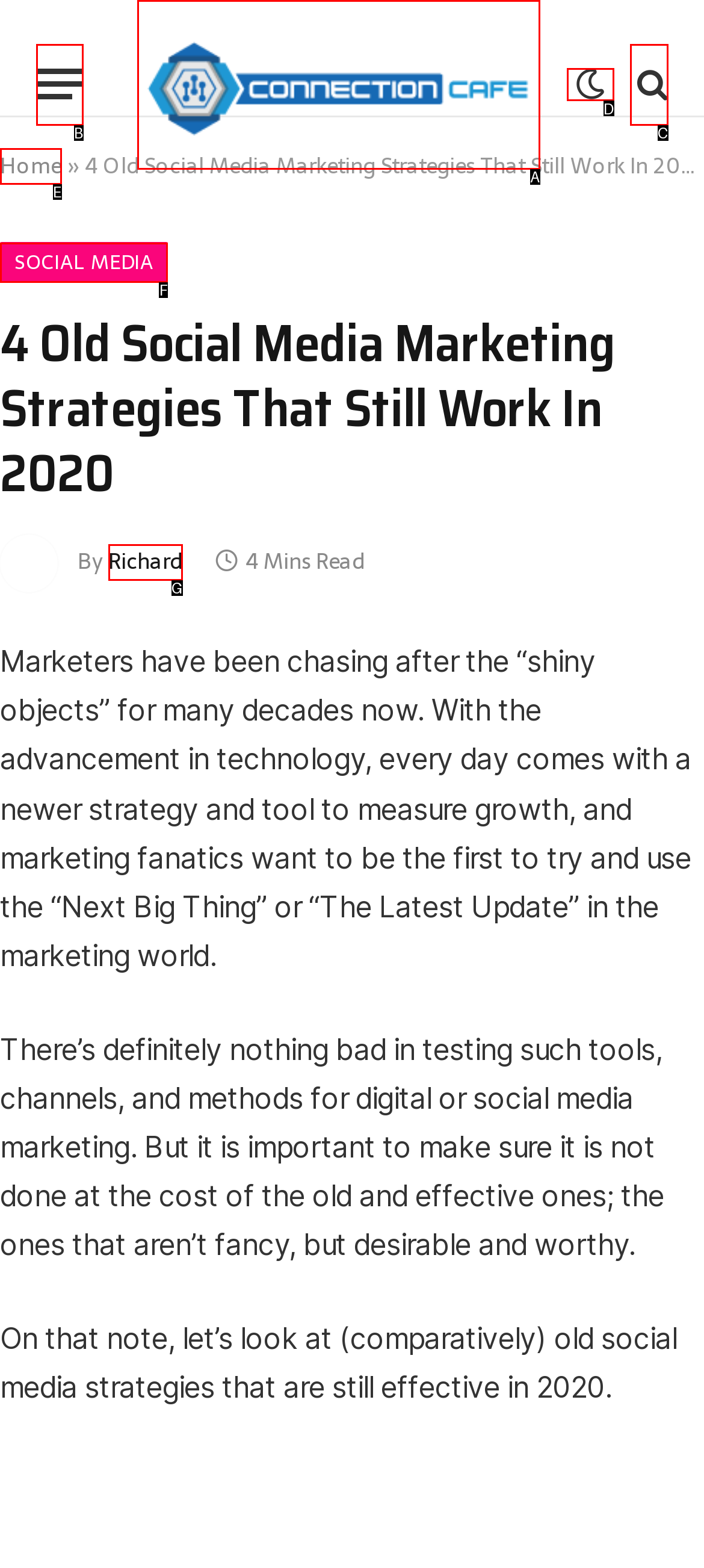Pick the HTML element that corresponds to the description: Richard
Answer with the letter of the correct option from the given choices directly.

G